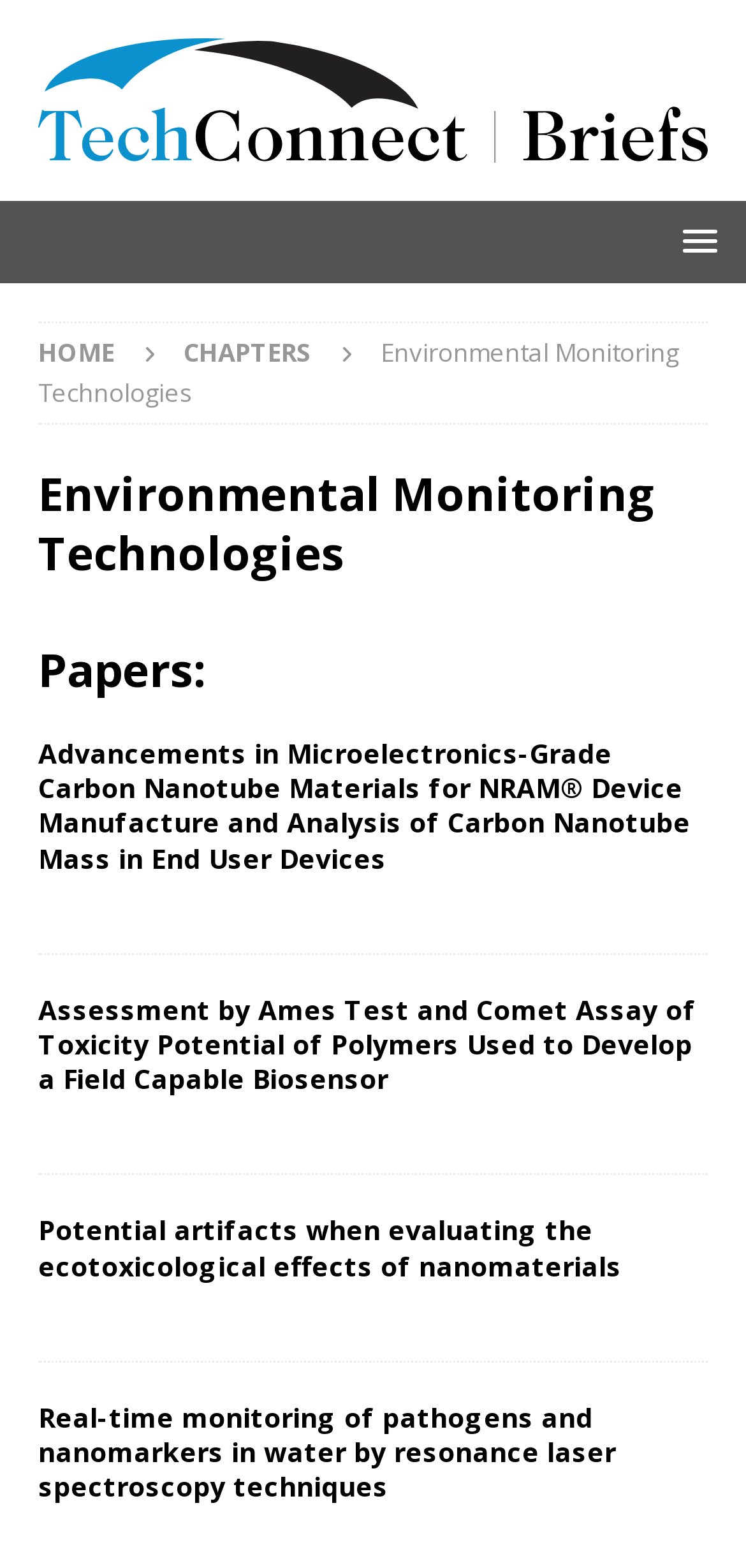Based on the image, provide a detailed and complete answer to the question: 
What is the text of the StaticText element?

I looked at the StaticText element [83] and found that its text is 'Environmental Monitoring Technologies', so the text of the StaticText element is 'Environmental Monitoring Technologies'.